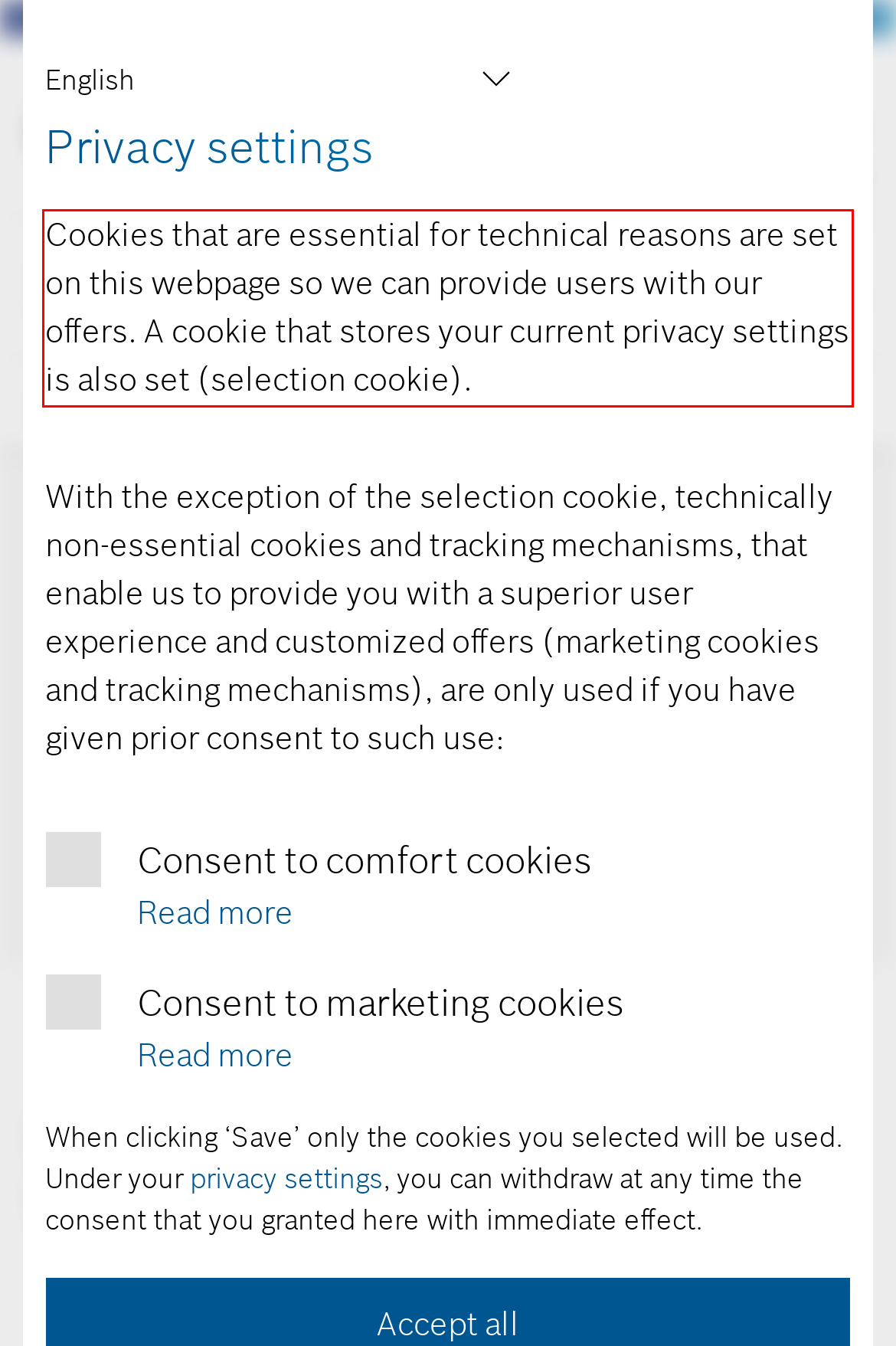Perform OCR on the text inside the red-bordered box in the provided screenshot and output the content.

Cookies that are essential for technical reasons are set on this webpage so we can provide users with our offers. A cookie that stores your current privacy settings is also set (selection cookie).